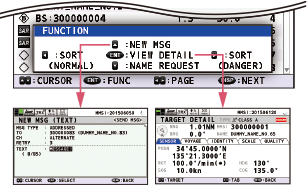Based on what you see in the screenshot, provide a thorough answer to this question: What is the purpose of the left panel?

The left panel of the FA-170 AIS device interface is used to create a new text message, where fields are provided to enter details.